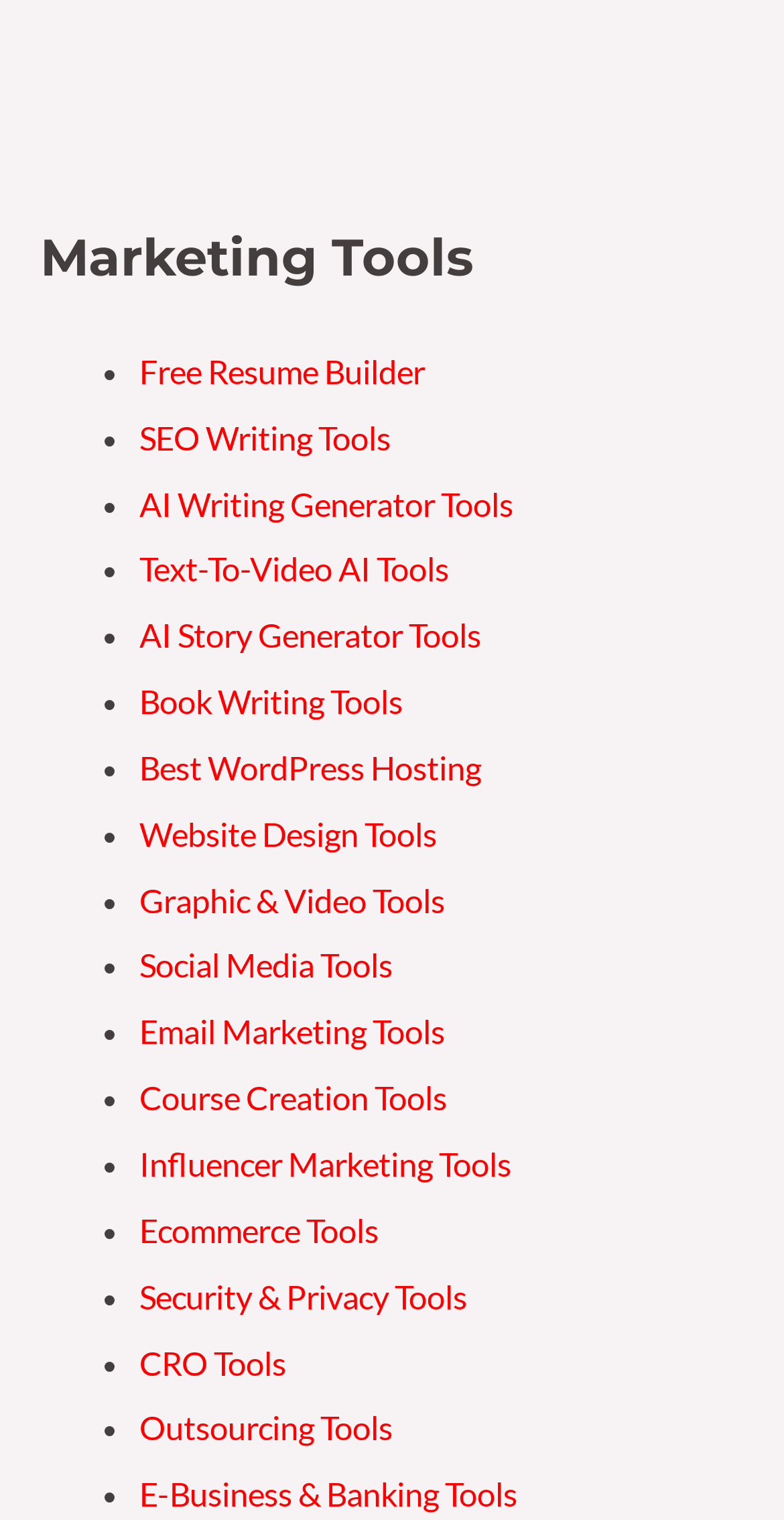Pinpoint the bounding box coordinates of the element you need to click to execute the following instruction: "Visit AI Writing Generator Tools". The bounding box should be represented by four float numbers between 0 and 1, in the format [left, top, right, bottom].

[0.178, 0.318, 0.654, 0.344]